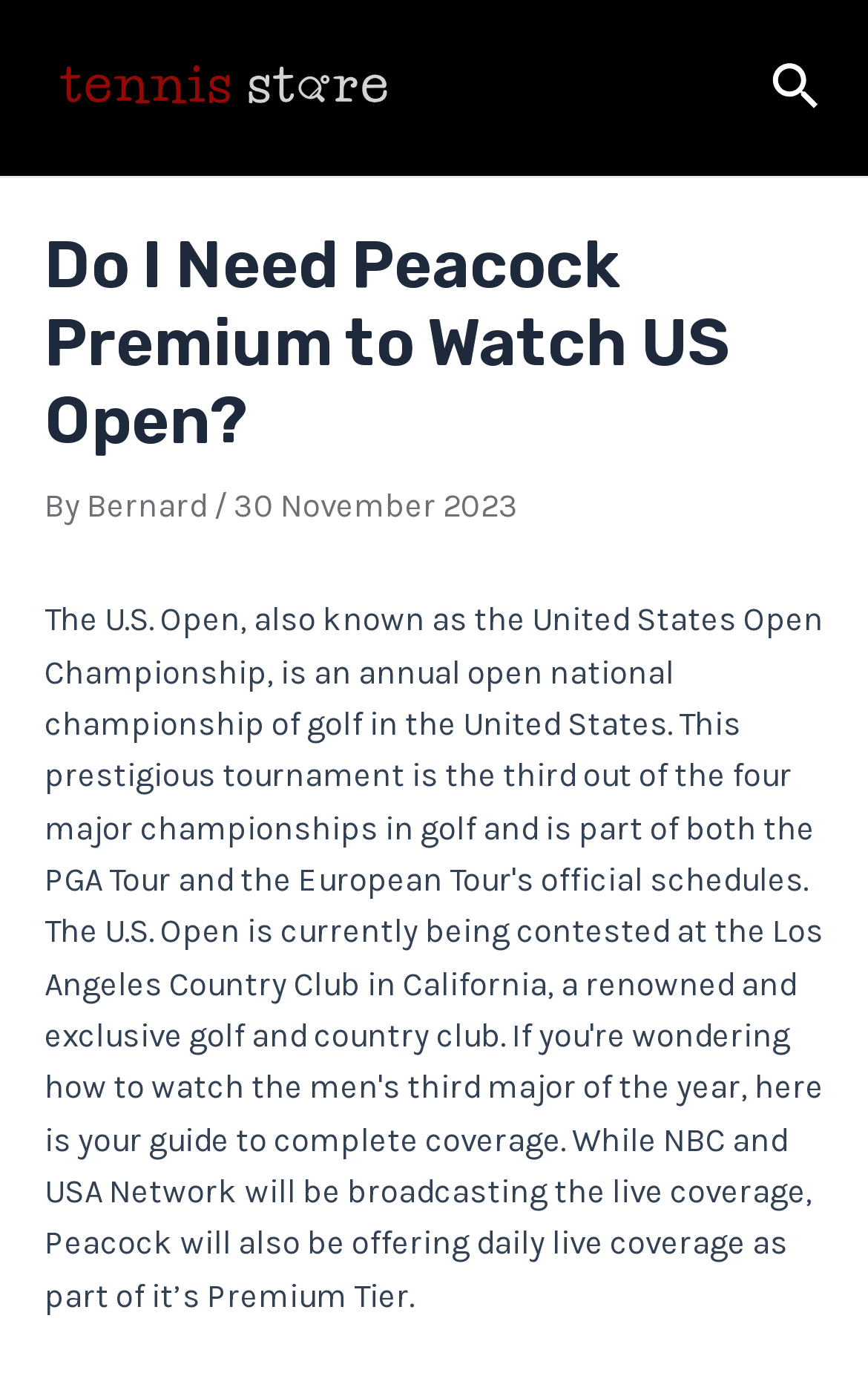When was the article published?
Using the details shown in the screenshot, provide a comprehensive answer to the question.

The publication date of the article can be found by looking at the text '30 November 2023' which indicates the date the article was published.